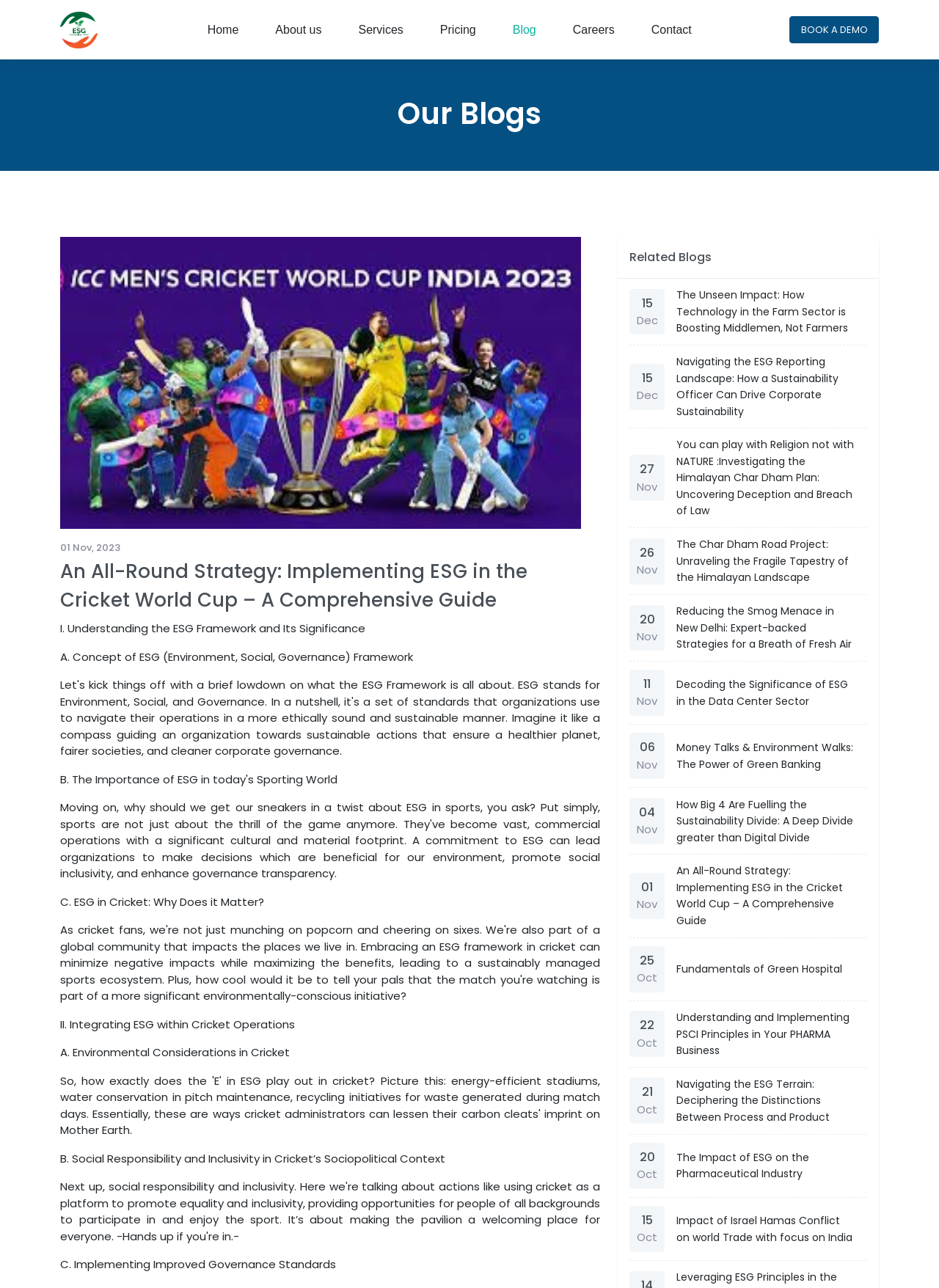Please find the bounding box for the UI element described by: "Fundamentals of Green Hospital".

[0.72, 0.747, 0.897, 0.758]